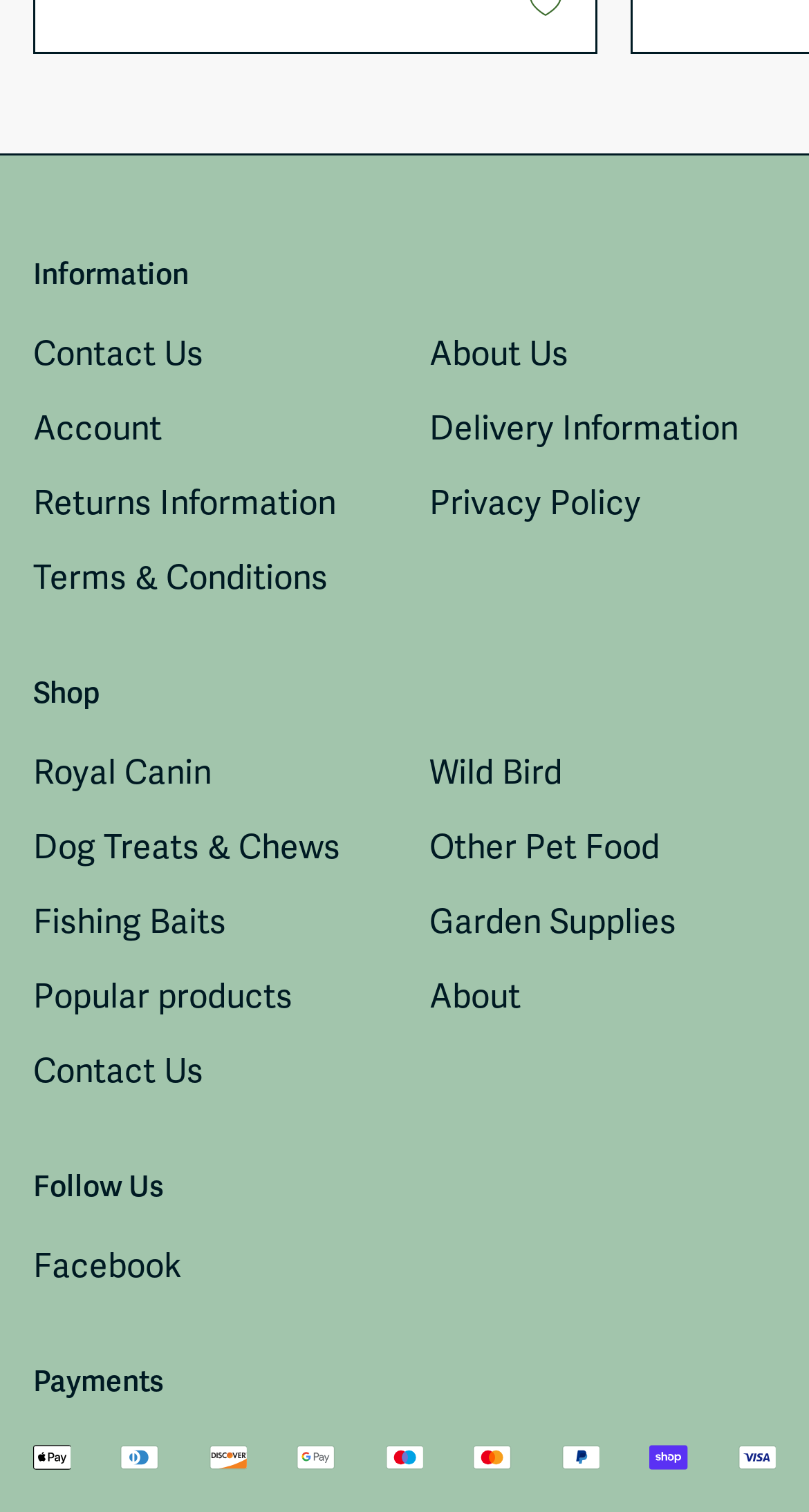Identify the bounding box coordinates of the part that should be clicked to carry out this instruction: "Go to Fishing Baits".

[0.041, 0.595, 0.279, 0.623]